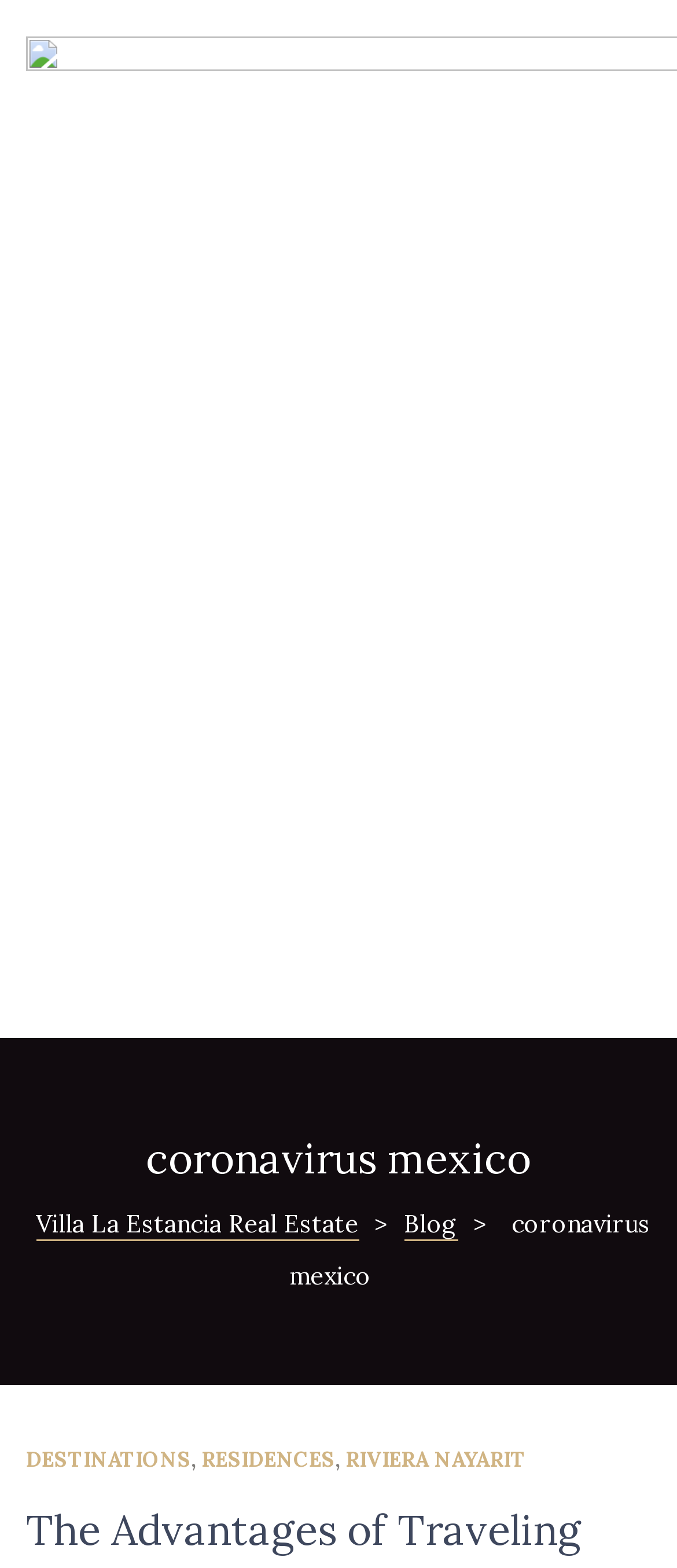What is the title of the article below the main heading?
Using the image, elaborate on the answer with as much detail as possible.

Below the main heading 'coronavirus mexico', there is a subheading 'The Advantages of Traveling', which is also a link. This suggests that the article below the main heading is titled 'The Advantages of Traveling'.